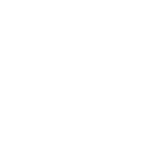What is the minimum order quantity?
Refer to the image and give a detailed answer to the question.

The minimum order quantity of the power press machine can be determined by reading the trade information, which specifies that the minimum order quantity is one unit.